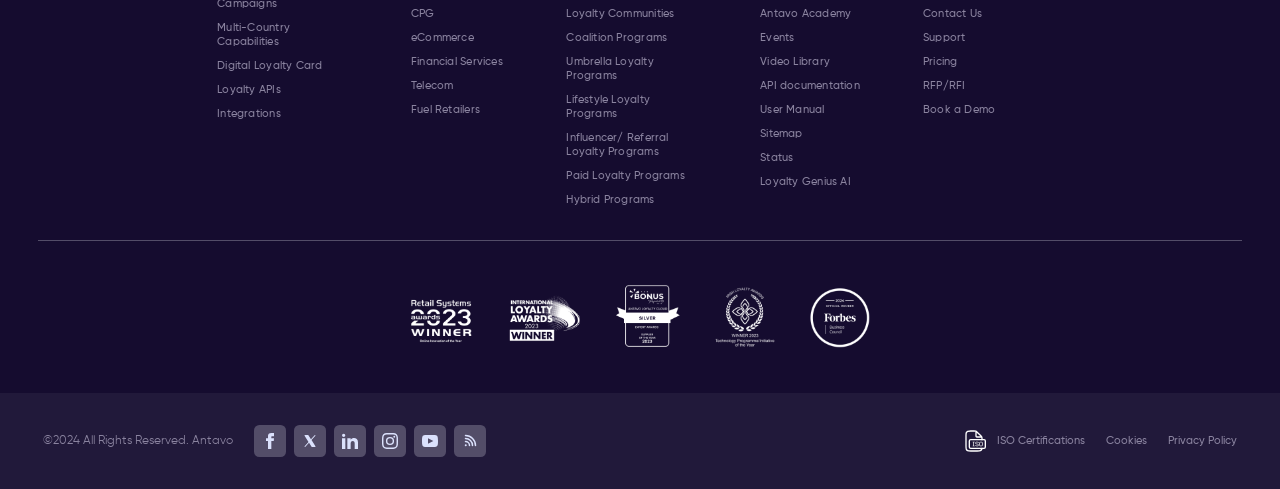Locate the bounding box coordinates of the clickable element to fulfill the following instruction: "Visit Antavo's facebook page". Provide the coordinates as four float numbers between 0 and 1 in the format [left, top, right, bottom].

[0.198, 0.87, 0.223, 0.935]